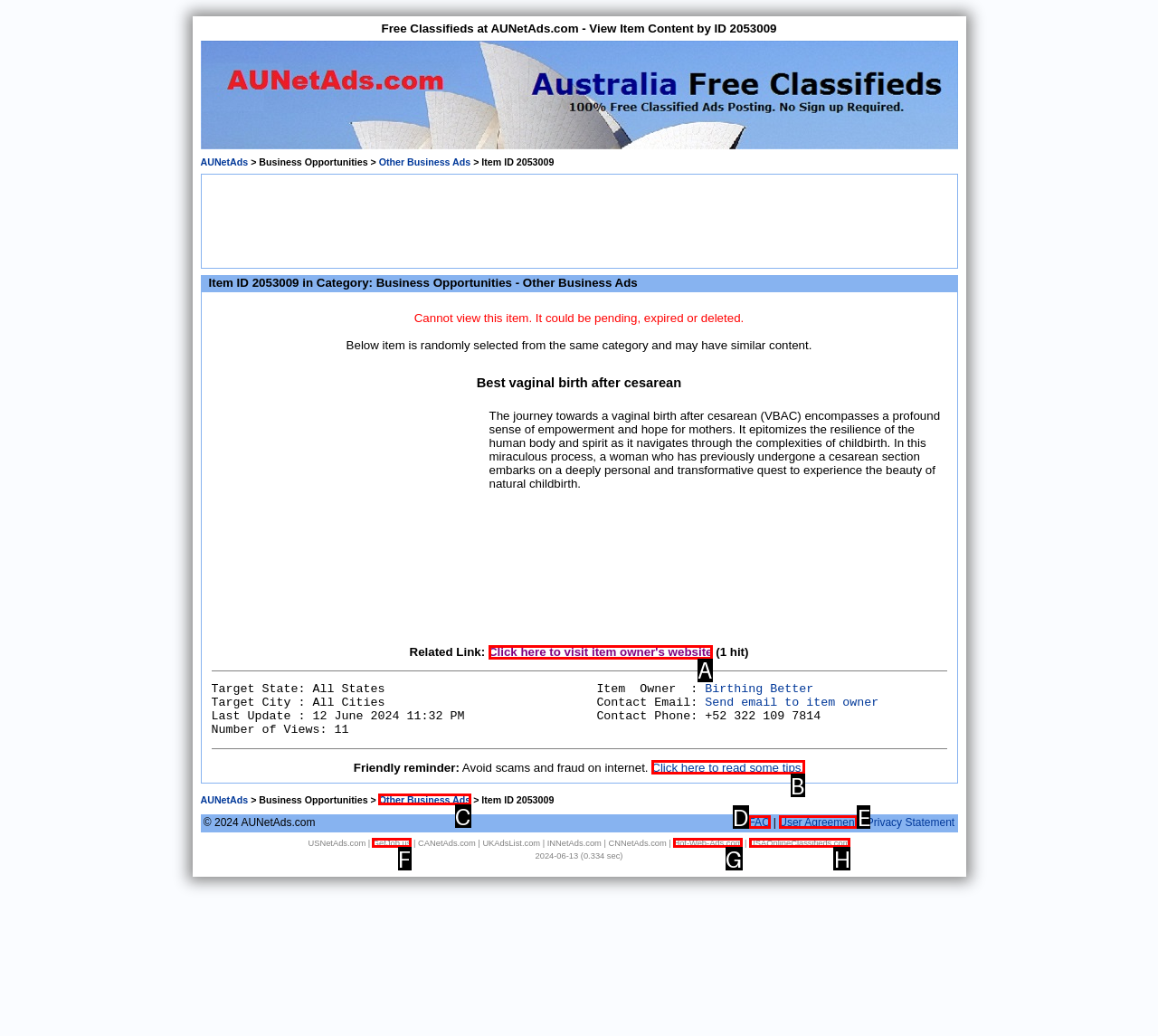Pick the option that should be clicked to perform the following task: Click on the link to visit item owner's website
Answer with the letter of the selected option from the available choices.

A